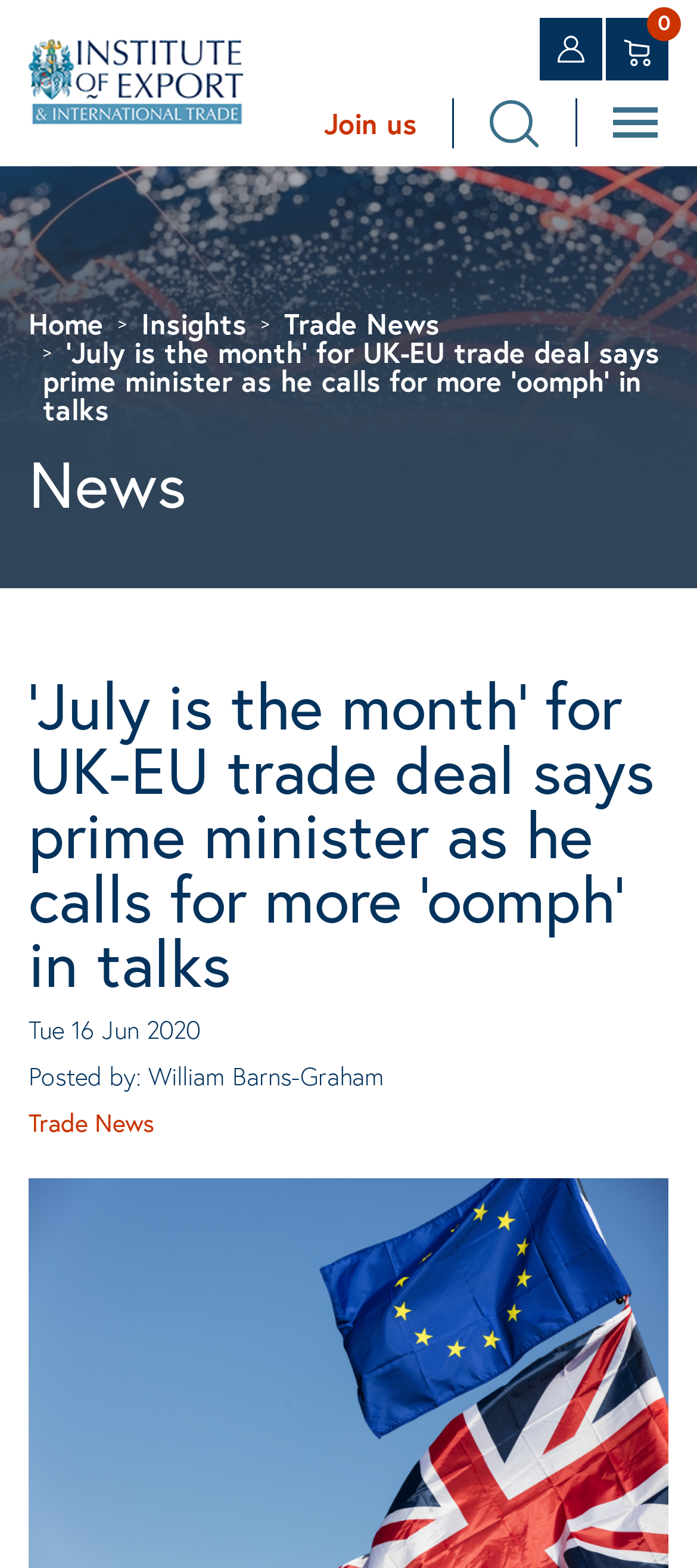How many social media links are there?
Could you give a comprehensive explanation in response to this question?

There are three social media links located at the top right corner of the webpage, each represented by an image element.